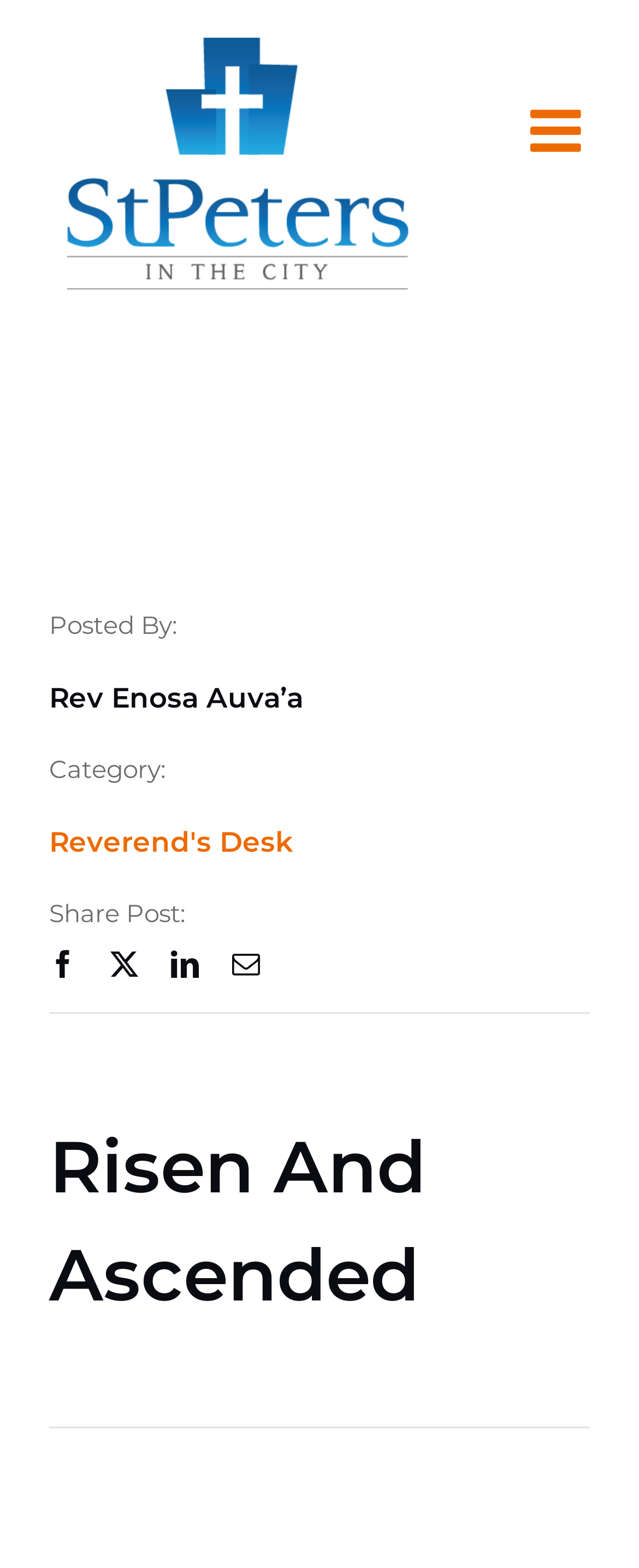Describe in detail what you see on the webpage.

The webpage is about St Peters Church in the City, with a focus on a specific article or post titled "Risen and Ascended". At the top left of the page, there is a logo of St Peters Church in the City, which is also a link. To the right of the logo, there is a toggle button to open the mobile menu.

Below the logo and toggle button, there is a section with information about the post, including the author, Rev Enosa Auva'a, and the category, "Reverend's Desk". There are also social media sharing links for Facebook, Twitter, LinkedIn, and email.

The main content of the page is headed by a title "Risen And Ascended", which takes up most of the width of the page. At the bottom right of the page, there is a "Go to Top" link, which allows users to quickly navigate back to the top of the page.